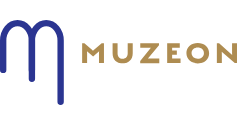Explain the image in a detailed and descriptive way.

The image features the logo of Muzeon, an organization dedicated to storytelling and preserving the history of the Jewish community in Cluj-Napoca, Romania. The logo presents a stylized letter "M" in blue, followed by the name "MUZEON" in a sophisticated gold typeface. This branding reflects the organization's mission to connect with tradition and heritage while promoting cultural education. The logo symbolizes the important role of Muzeon as a modern museum and educational hub that focuses on the narratives and experiences of local Jewish history.